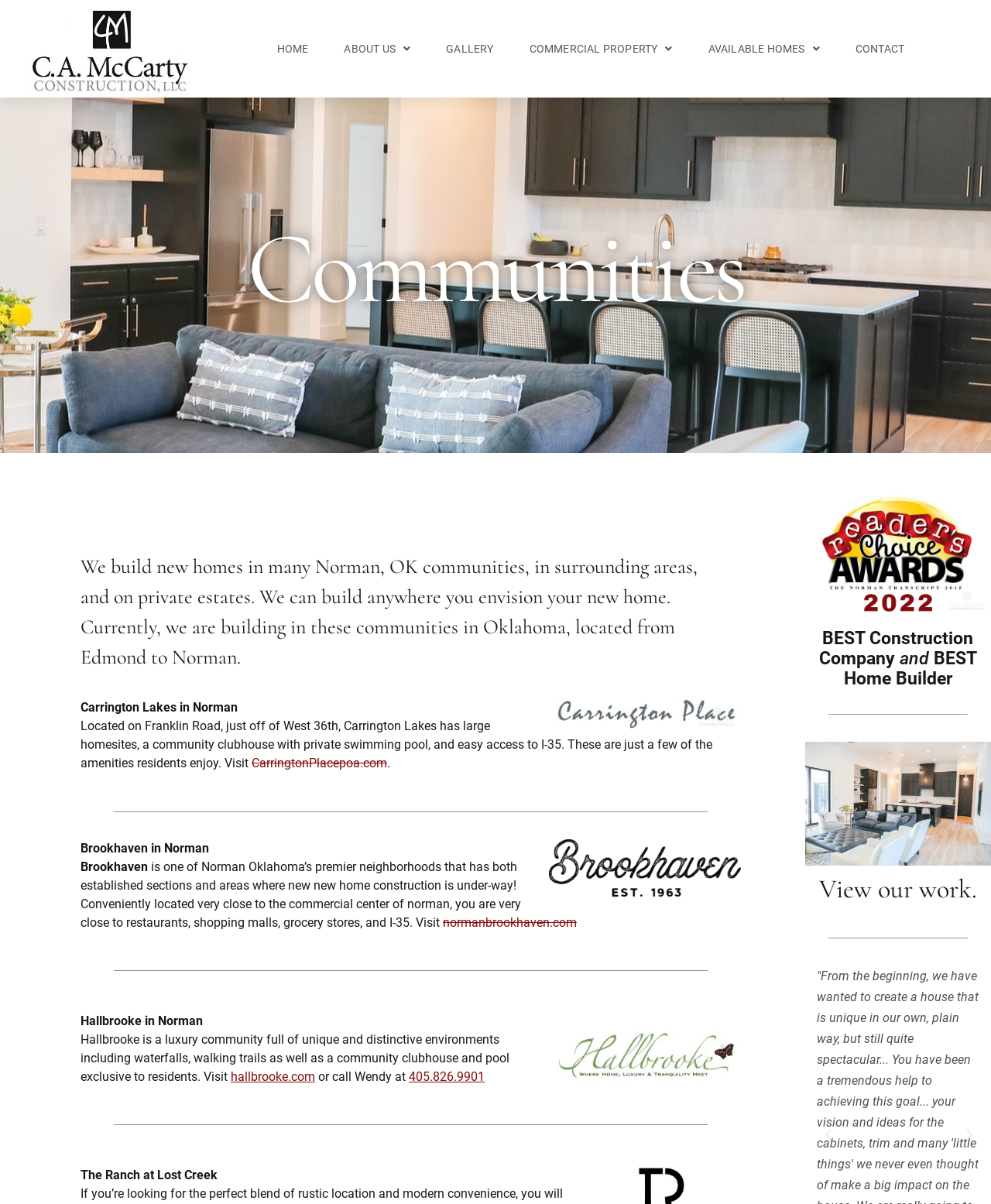What is the name of the community with a community clubhouse and pool?
Please utilize the information in the image to give a detailed response to the question.

From the static text 'Located on Franklin Road, just off of West 36th, Carrington Lakes has large homesites, a community clubhouse with private swimming pool, and easy access to I-35.', we can infer that Carrington Lakes is the community with a community clubhouse and pool.